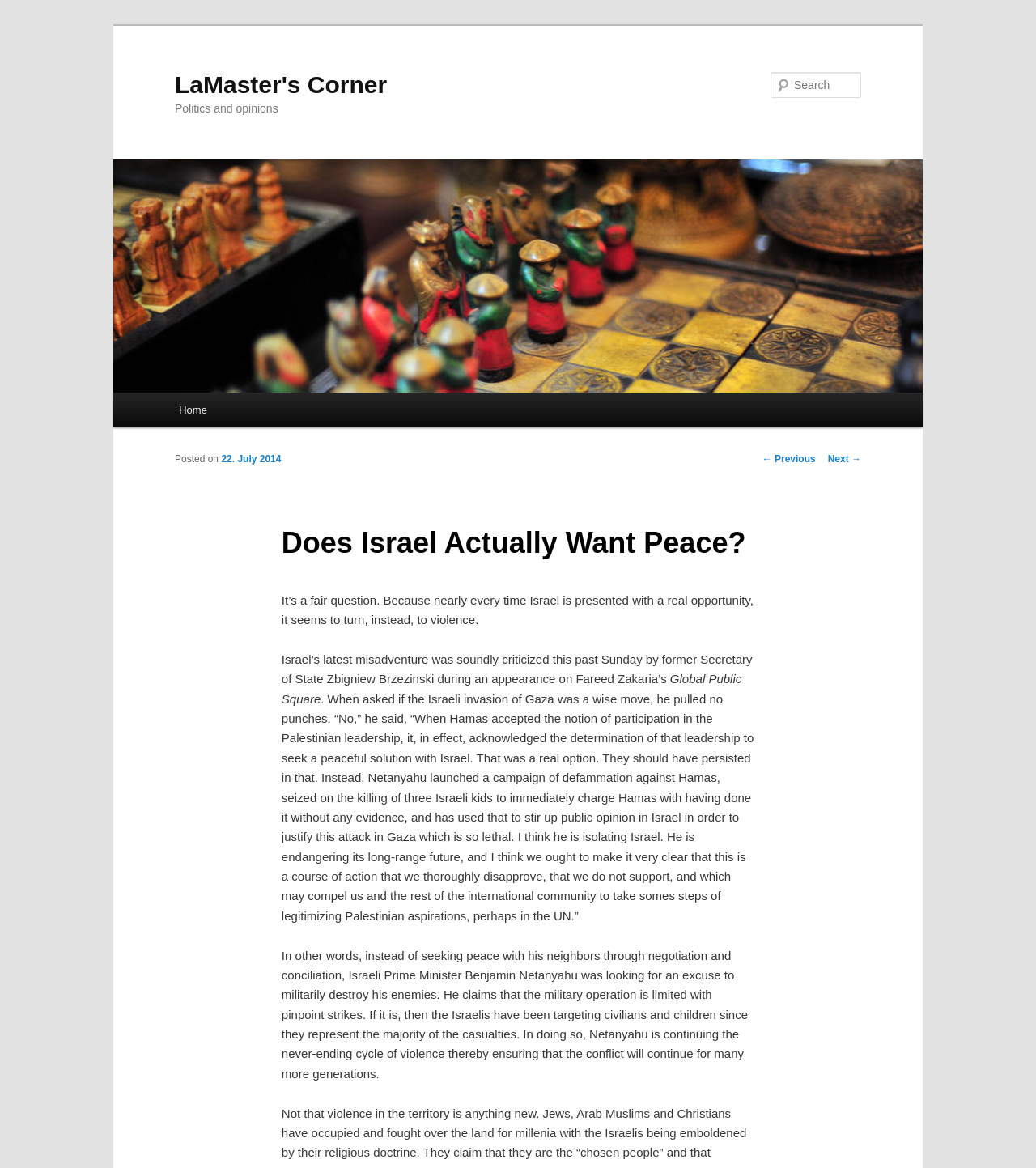Utilize the information from the image to answer the question in detail:
Who criticized Israel's latest misadventure?

According to the article, former Secretary of State Zbigniew Brzezinski criticized Israel's latest misadventure during an appearance on Fareed Zakaria's Global Public Square.